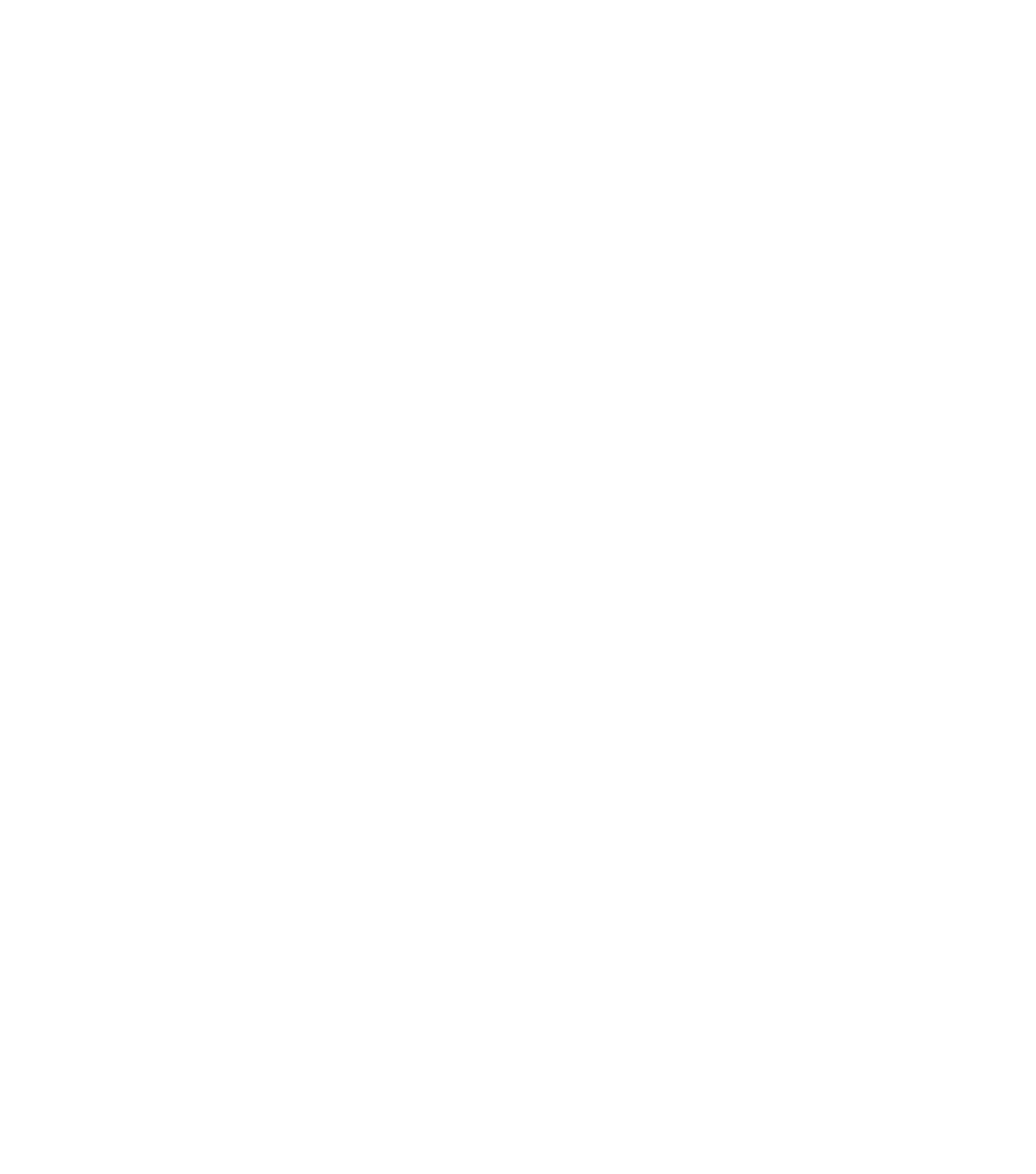Identify the bounding box of the HTML element described as: "aria-label="Instagram"".

[0.533, 0.878, 0.618, 0.953]